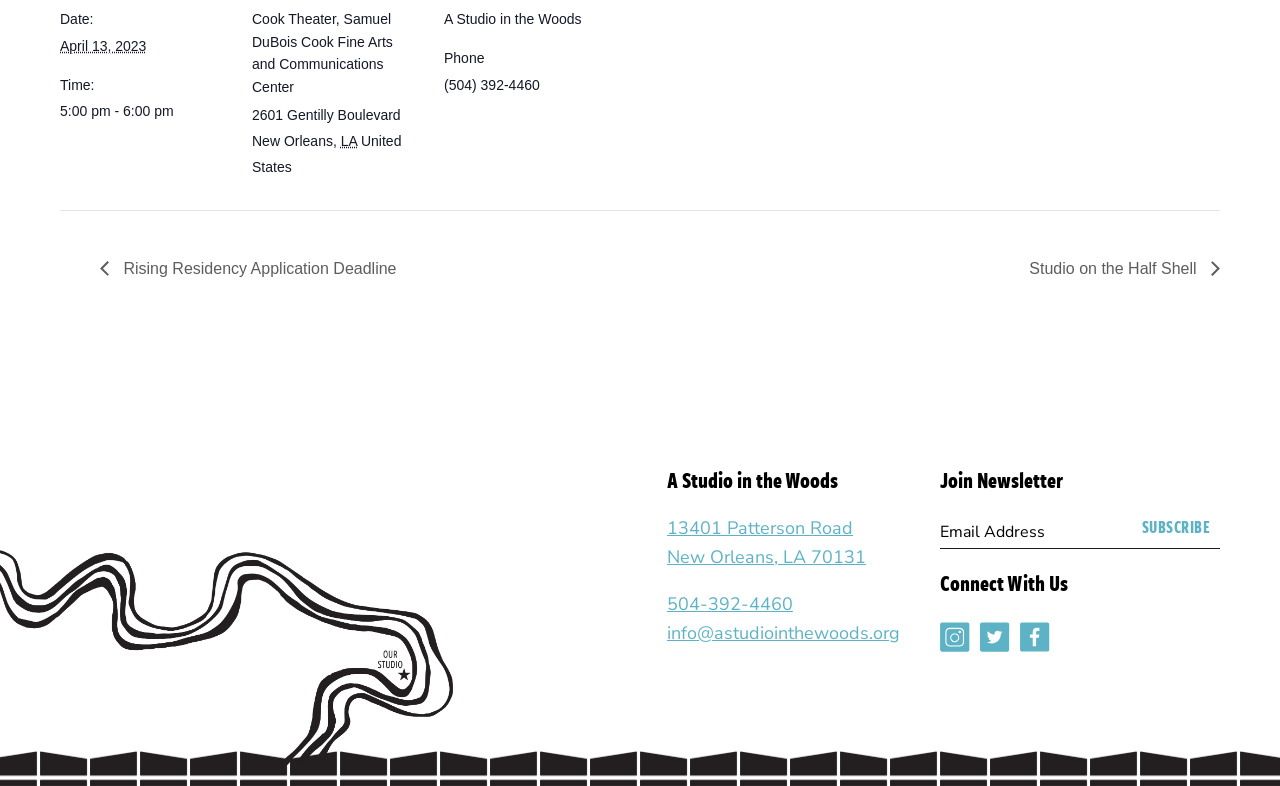Can you show the bounding box coordinates of the region to click on to complete the task described in the instruction: "Enter email address in the 'Email Address' field"?

[0.734, 0.649, 0.953, 0.699]